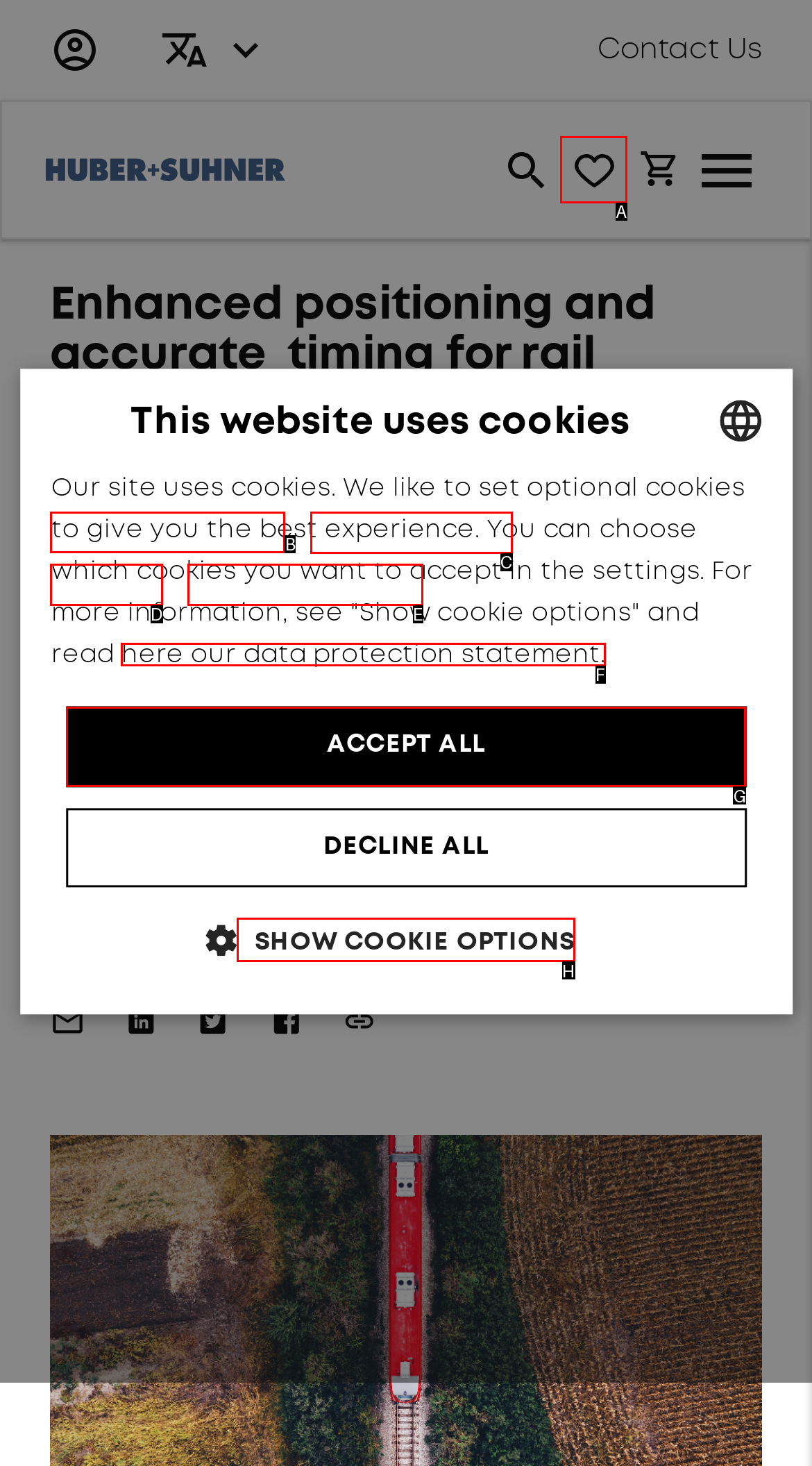Point out the specific HTML element to click to complete this task: access accessible practice Reply with the letter of the chosen option.

None